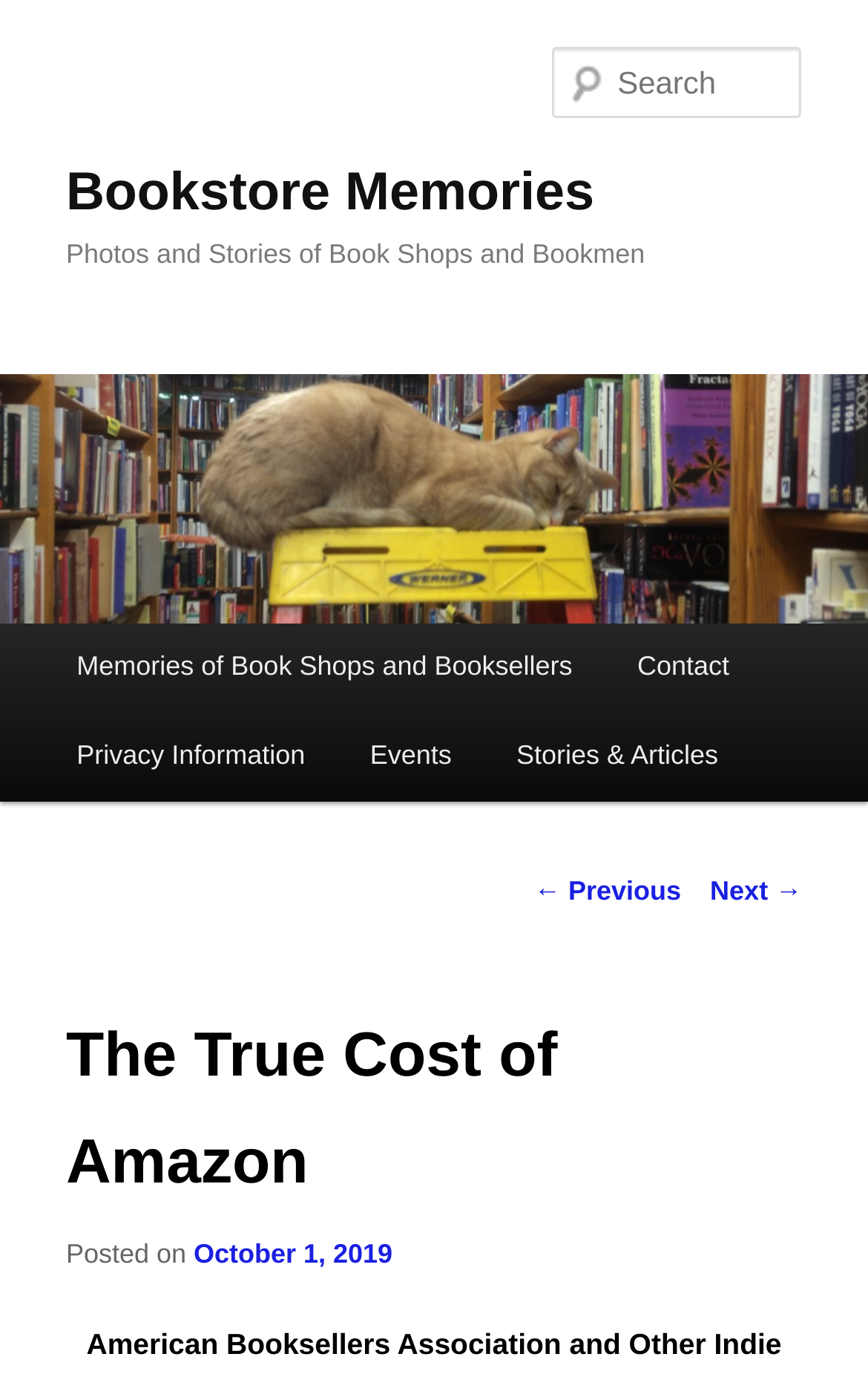Use a single word or phrase to answer the question:
What is the date of the latest article?

October 1, 2019